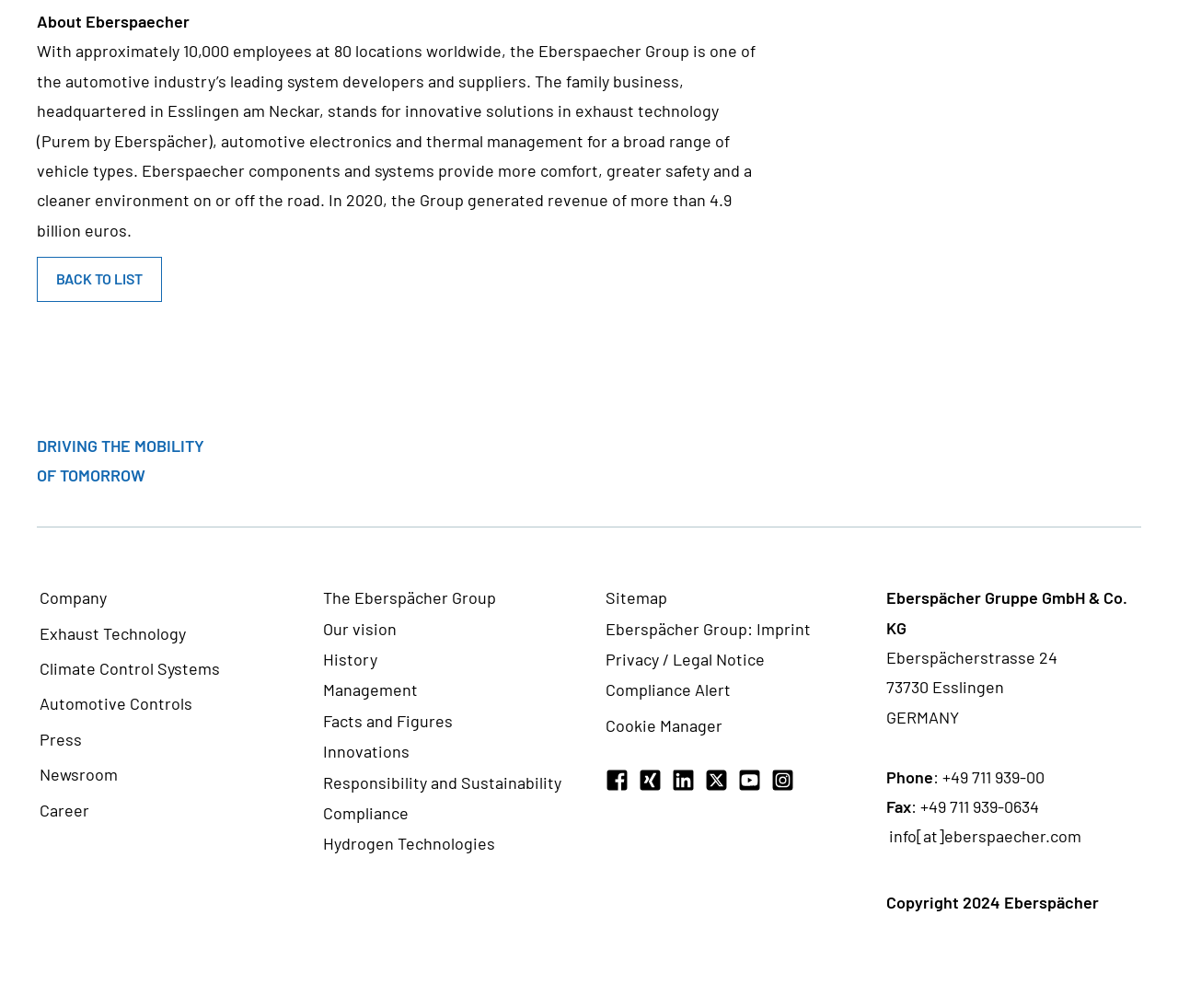What is the name of the company?
Examine the screenshot and reply with a single word or phrase.

Eberspaecher